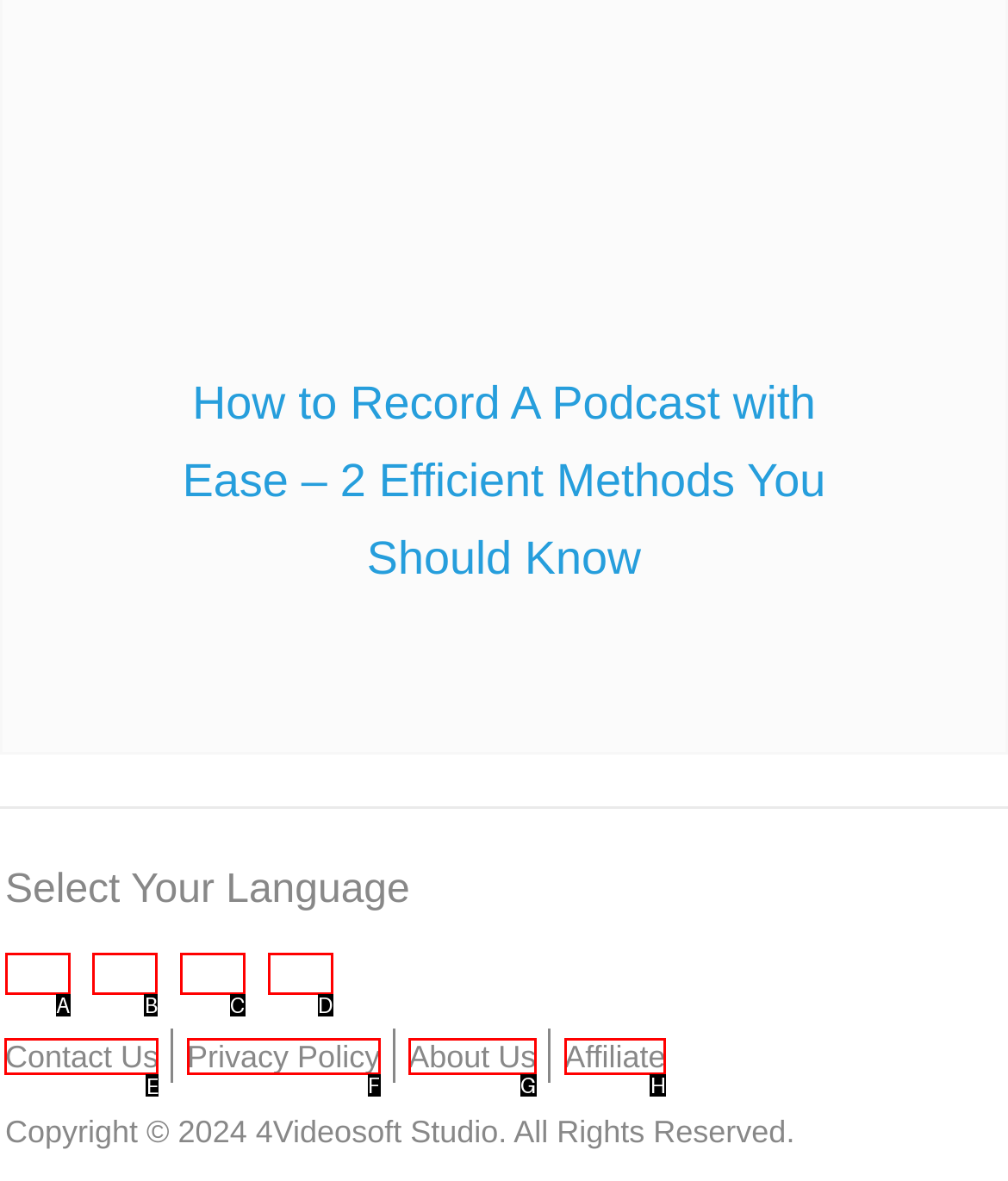Determine which UI element you should click to perform the task: Contact us
Provide the letter of the correct option from the given choices directly.

E